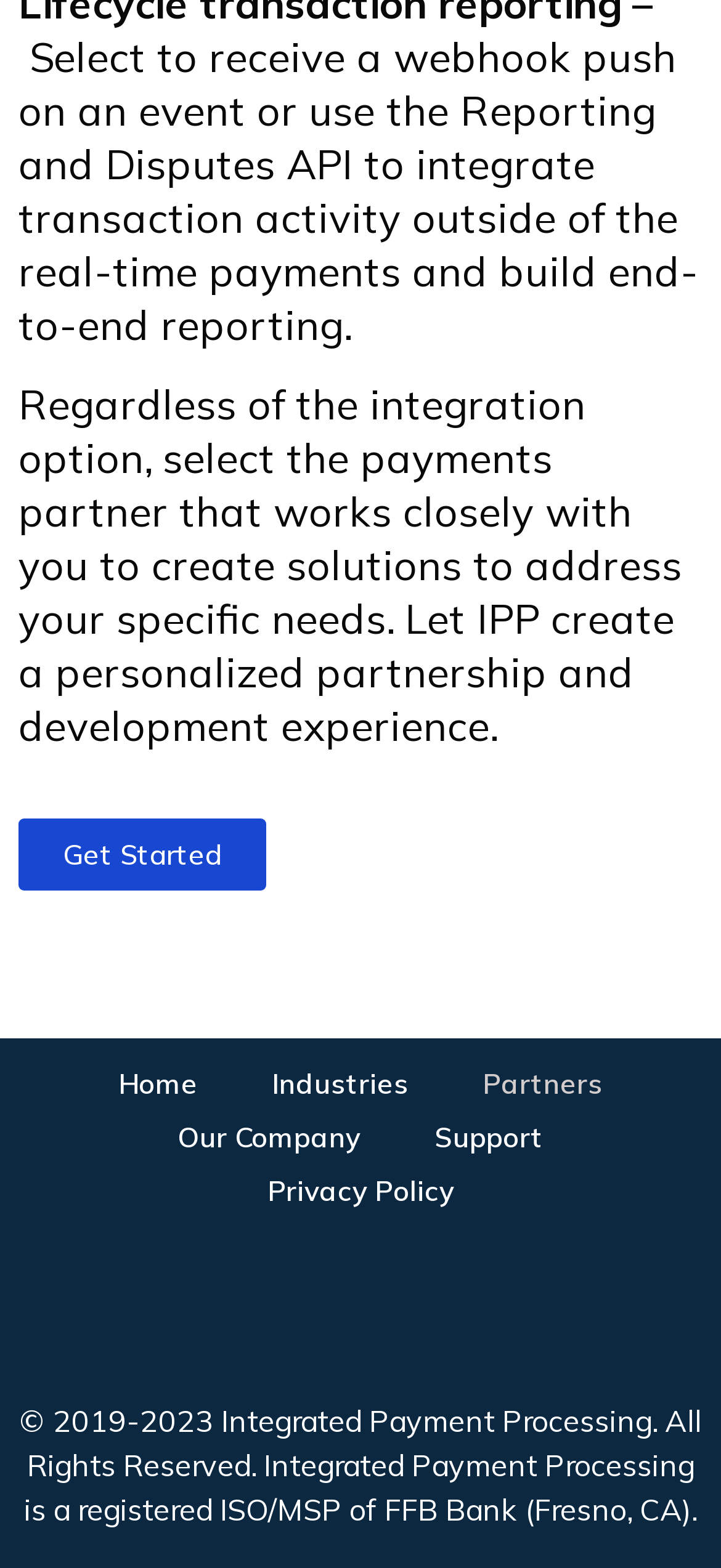What is the purpose of selecting a payments partner?
Kindly give a detailed and elaborate answer to the question.

According to the StaticText element, selecting a payments partner is to create solutions to address specific needs, implying that the partner will work closely with the user to develop personalized solutions.